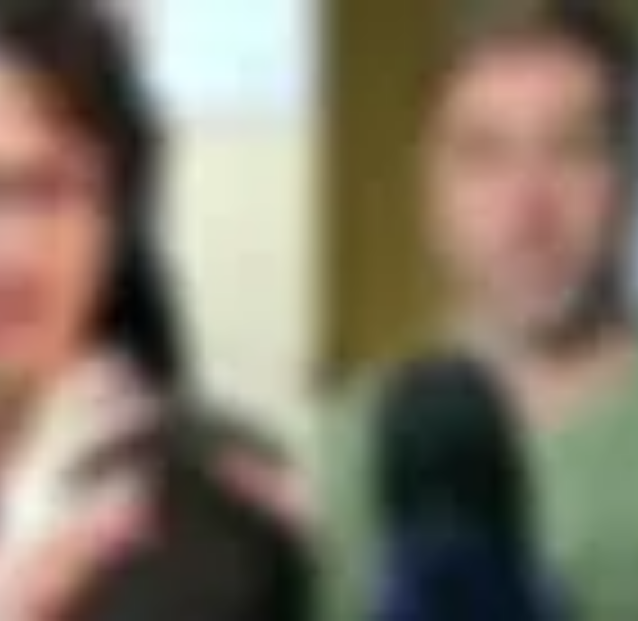Please answer the following question using a single word or phrase: 
Why is the background blurred?

to focus attention